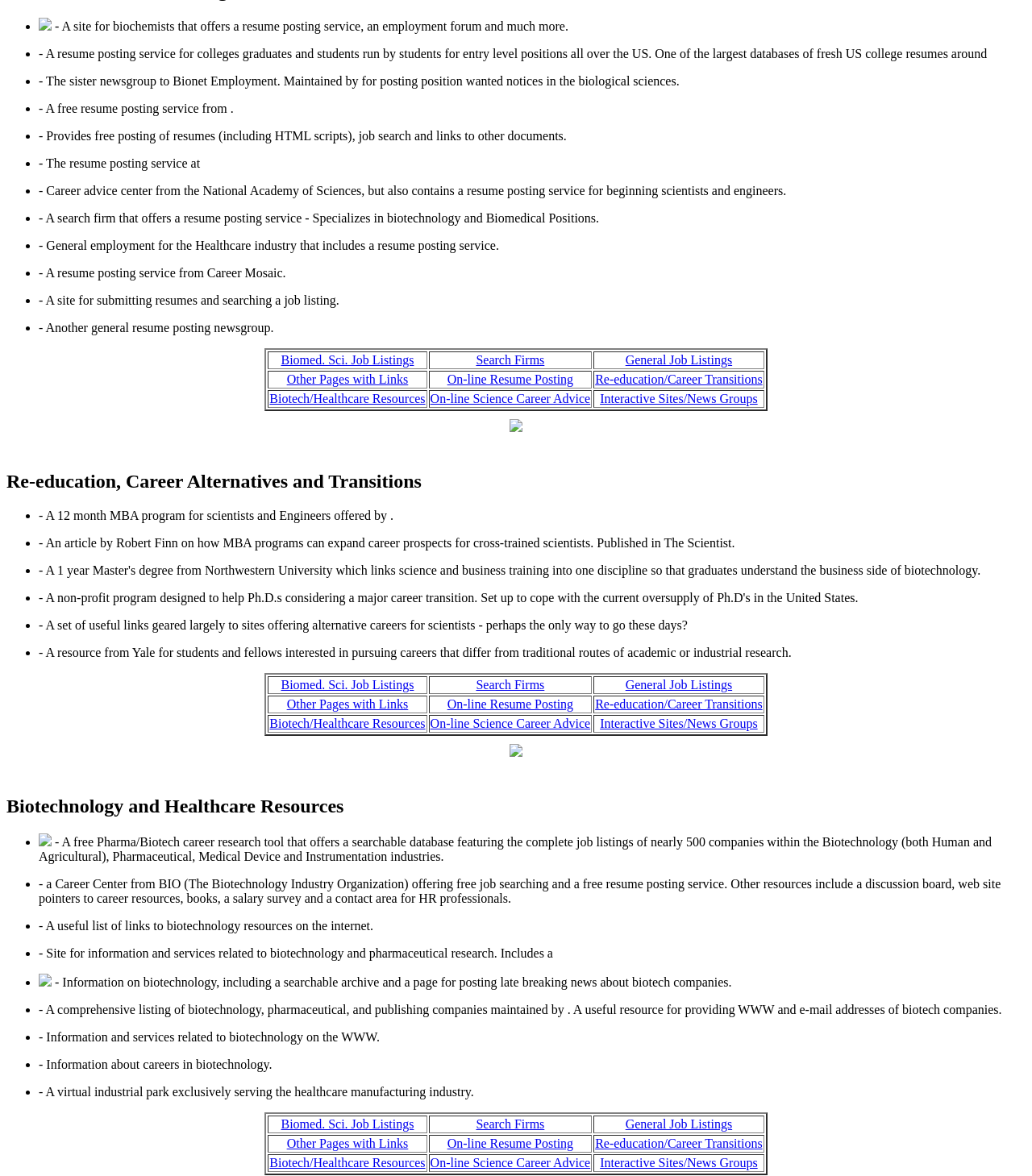What types of job listings are available on this website?
Using the image provided, answer with just one word or phrase.

Biomed Sci, Search Firms, General